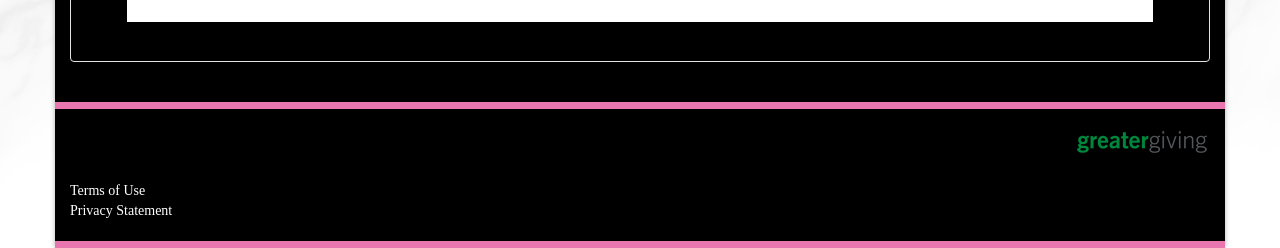Given the description of a UI element: "Privacy Statement", identify the bounding box coordinates of the matching element in the webpage screenshot.

[0.055, 0.818, 0.135, 0.878]